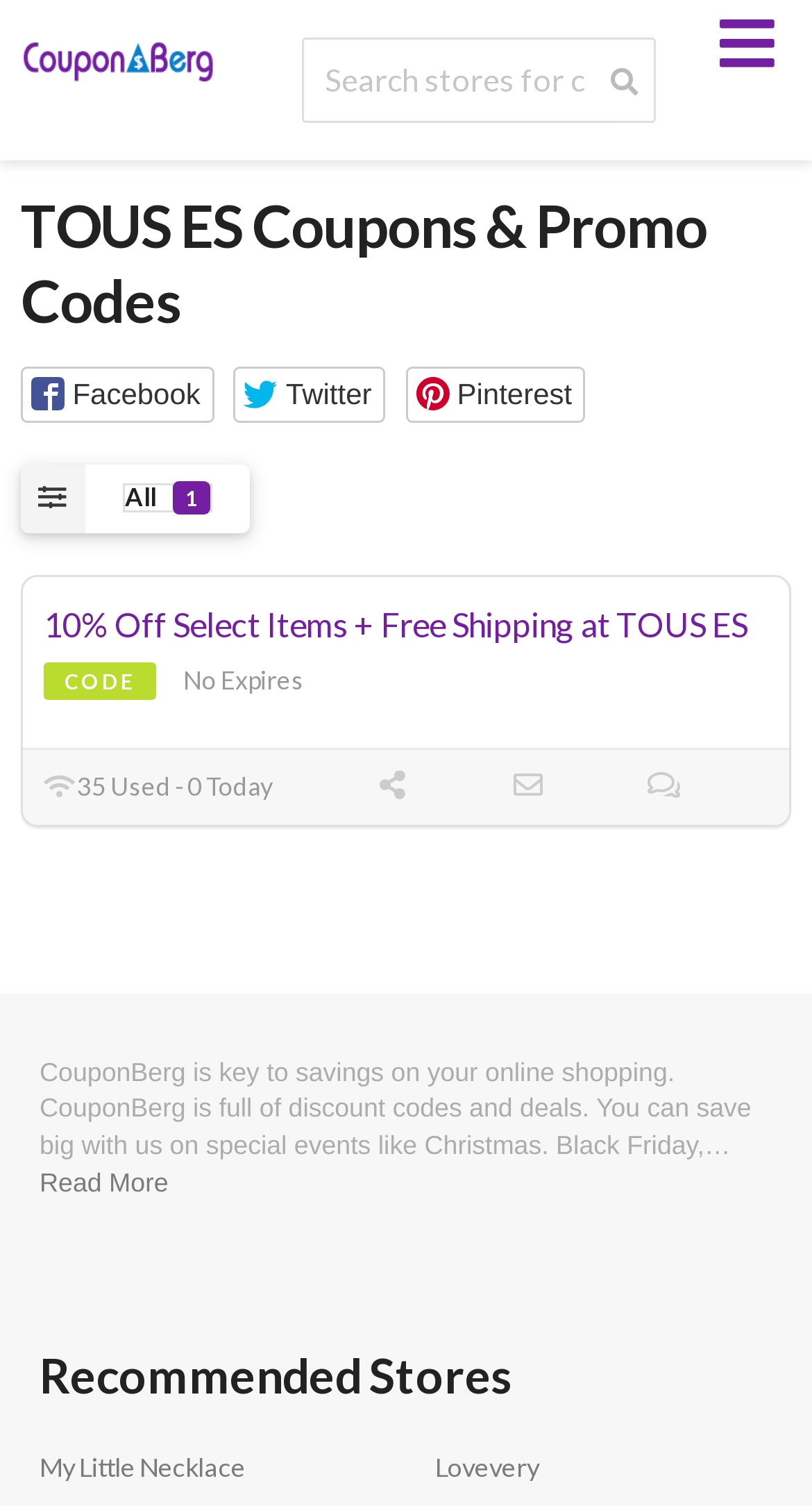Pinpoint the bounding box coordinates of the area that should be clicked to complete the following instruction: "Get 10% Off Select Items + Free Shipping at TOUS ES". The coordinates must be given as four float numbers between 0 and 1, i.e., [left, top, right, bottom].

[0.054, 0.401, 0.921, 0.427]